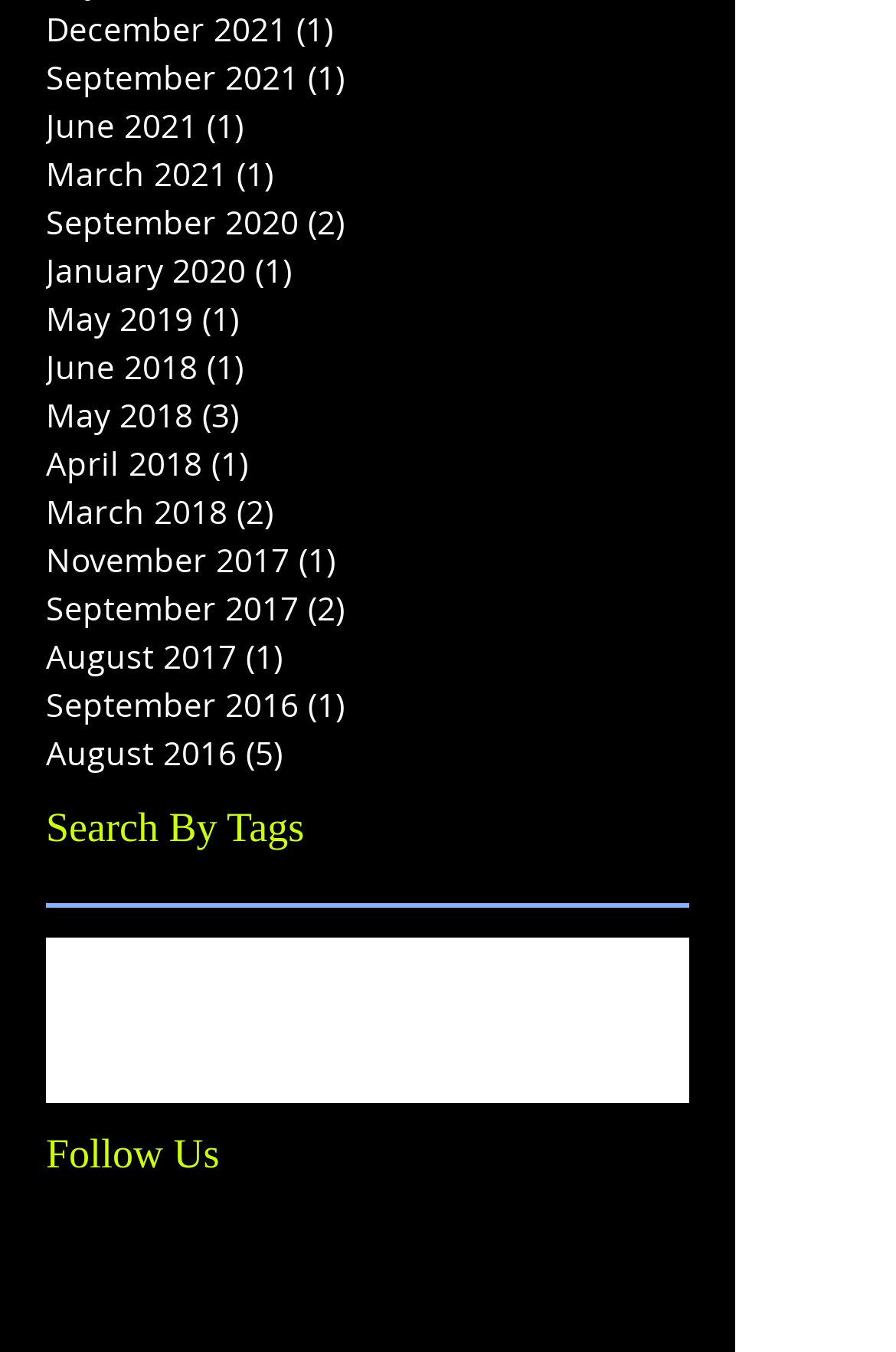Please find the bounding box coordinates for the clickable element needed to perform this instruction: "View September 2021 posts".

[0.051, 0.038, 0.769, 0.074]